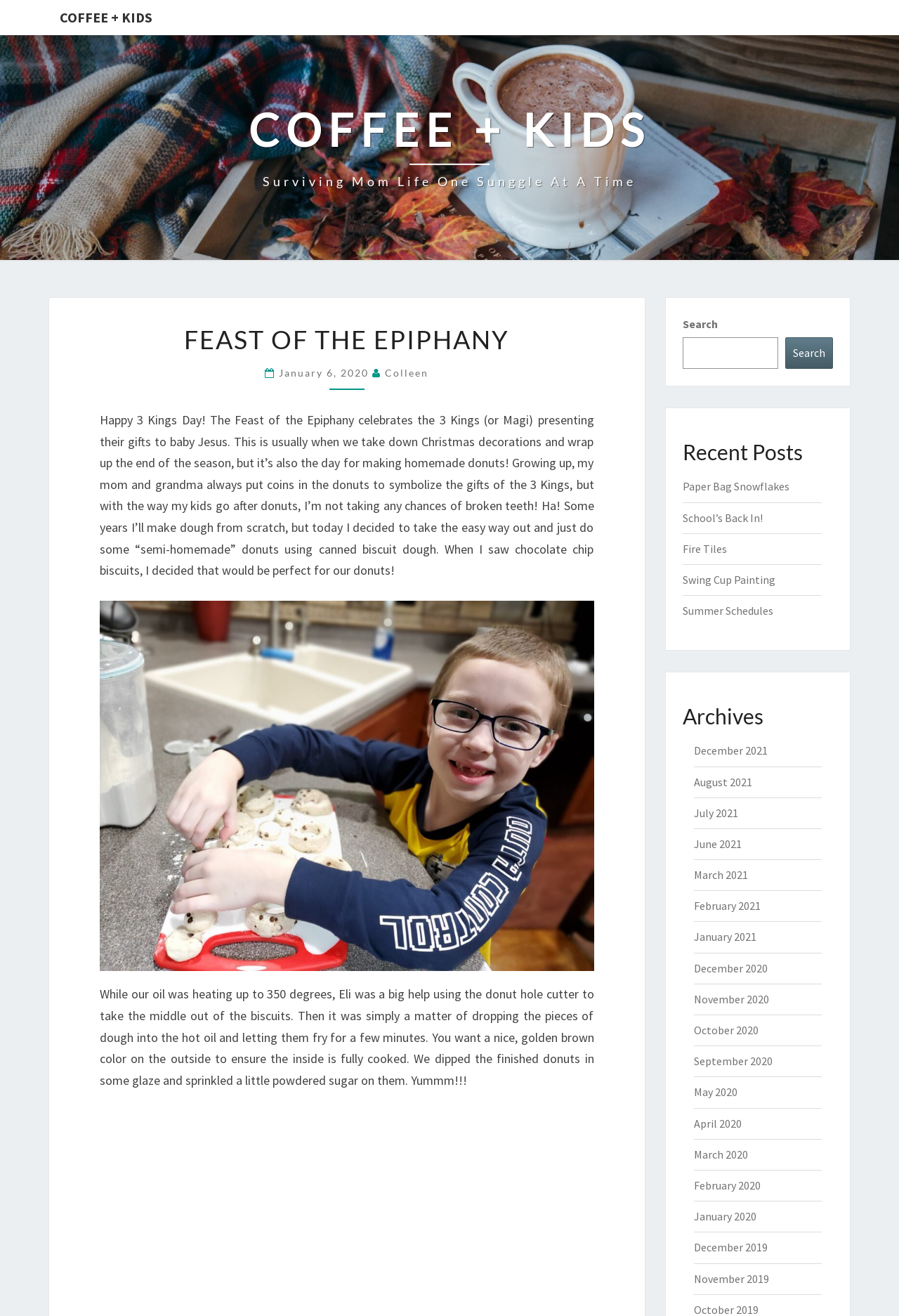Provide the bounding box coordinates of the area you need to click to execute the following instruction: "Read the 'FEAST OF THE EPIPHANY' article".

[0.111, 0.247, 0.661, 0.27]